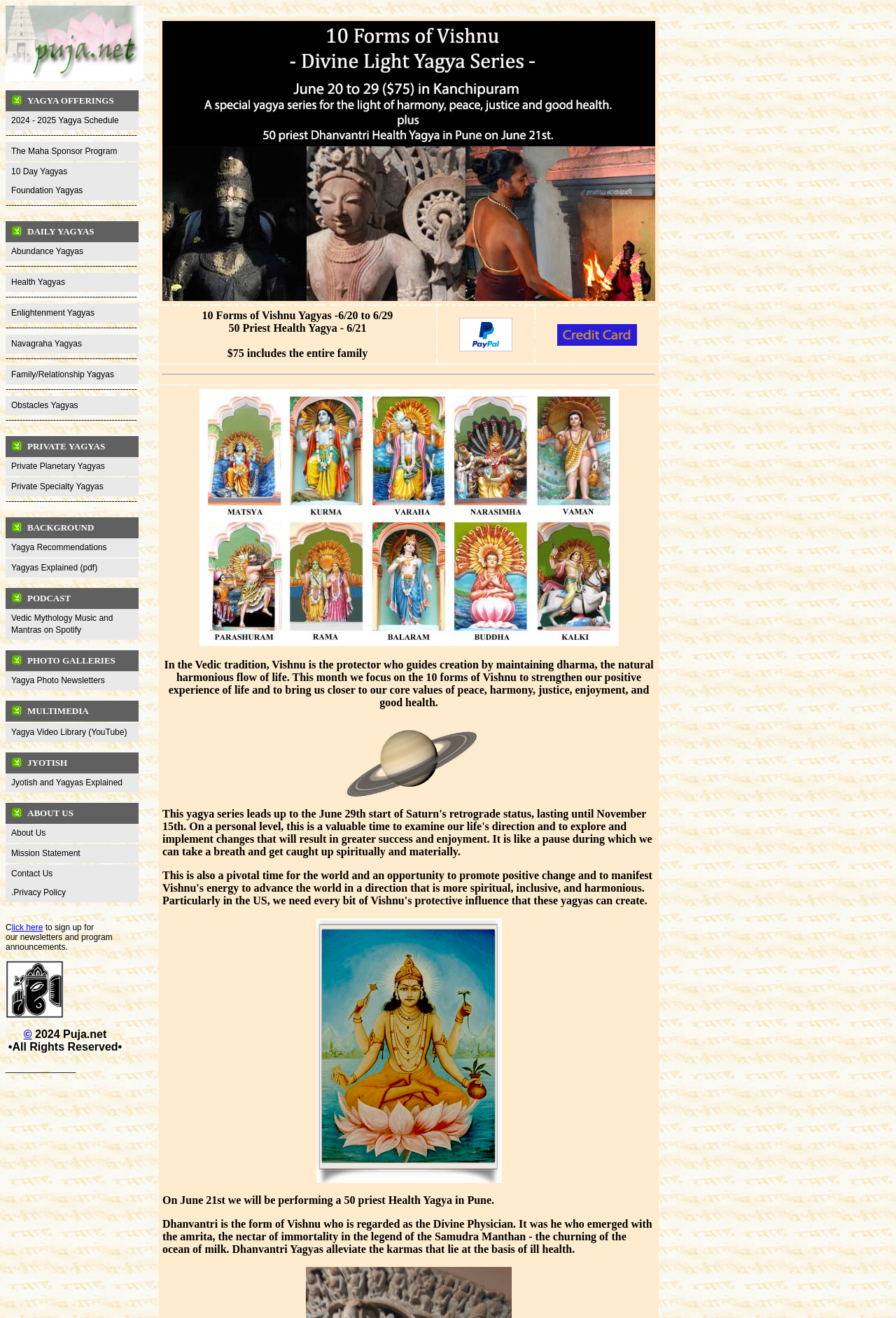How many types of yagyas are listed under 'DAILY YAGYAS'?
Look at the image and respond to the question as thoroughly as possible.

Under the heading 'DAILY YAGYAS', I counted 5 links: 'Abundance Yagyas', 'Health Yagyas', 'Enlightenment Yagyas', 'Navagraha Yagyas', and 'Family/Relationship Yagyas', which suggests that there are 5 types of yagyas listed.